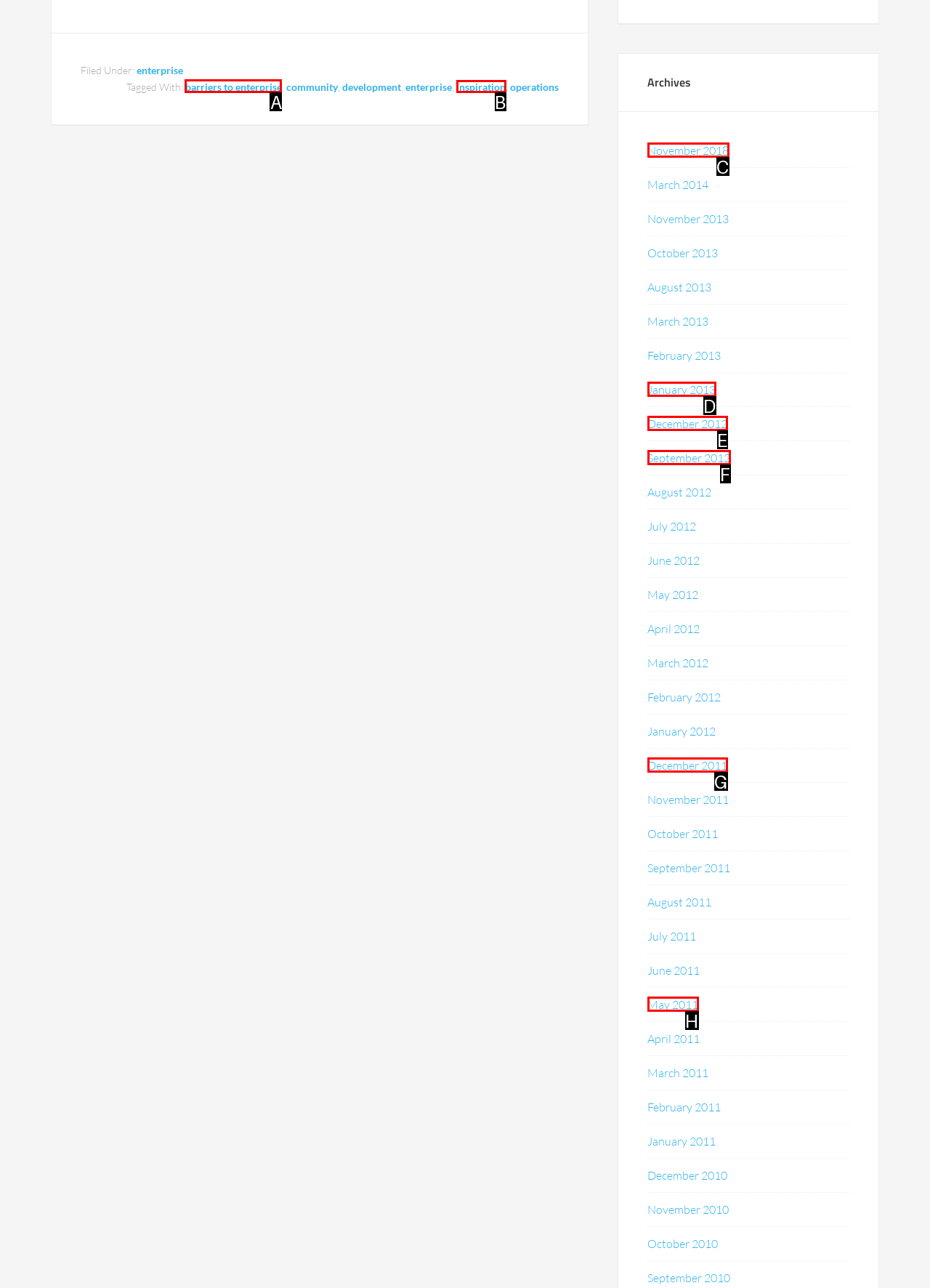Select the letter associated with the UI element you need to click to perform the following action: view the 'barriers to enterprise' tag
Reply with the correct letter from the options provided.

A